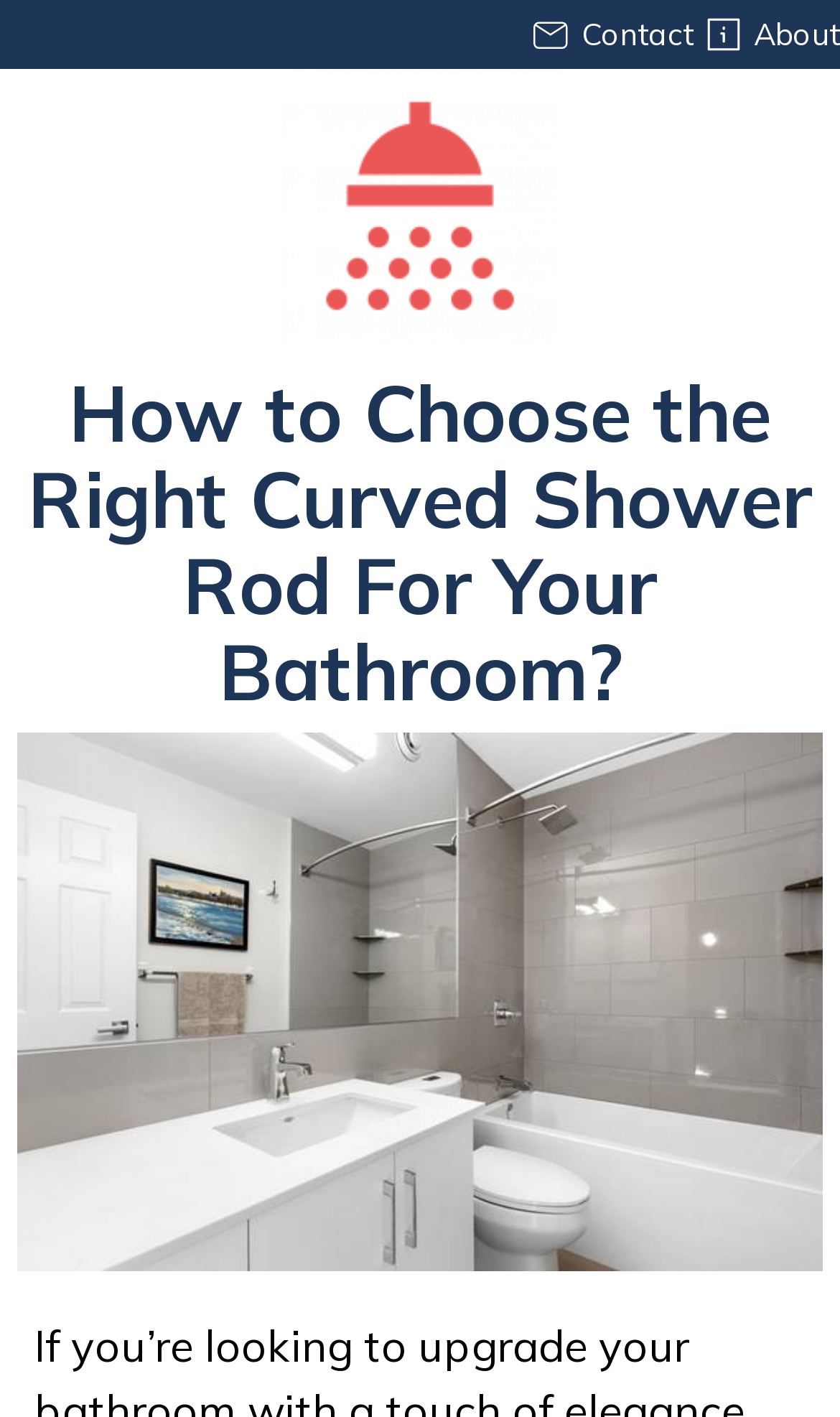Are there any links at the top of the webpage?
Based on the screenshot, answer the question with a single word or phrase.

Yes